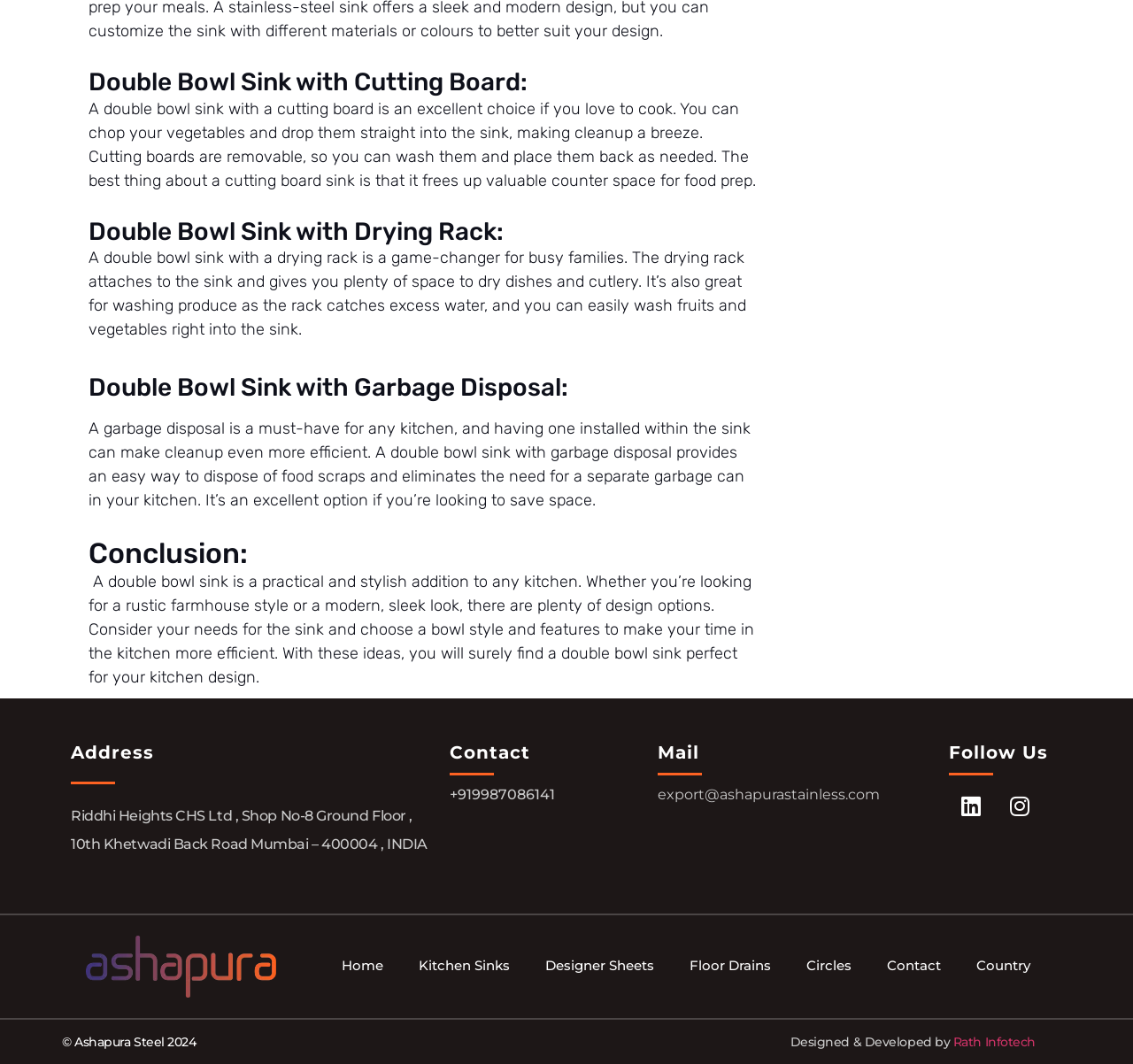Please locate the bounding box coordinates of the element's region that needs to be clicked to follow the instruction: "Click the 'Contact' link". The bounding box coordinates should be provided as four float numbers between 0 and 1, i.e., [left, top, right, bottom].

[0.397, 0.737, 0.565, 0.757]